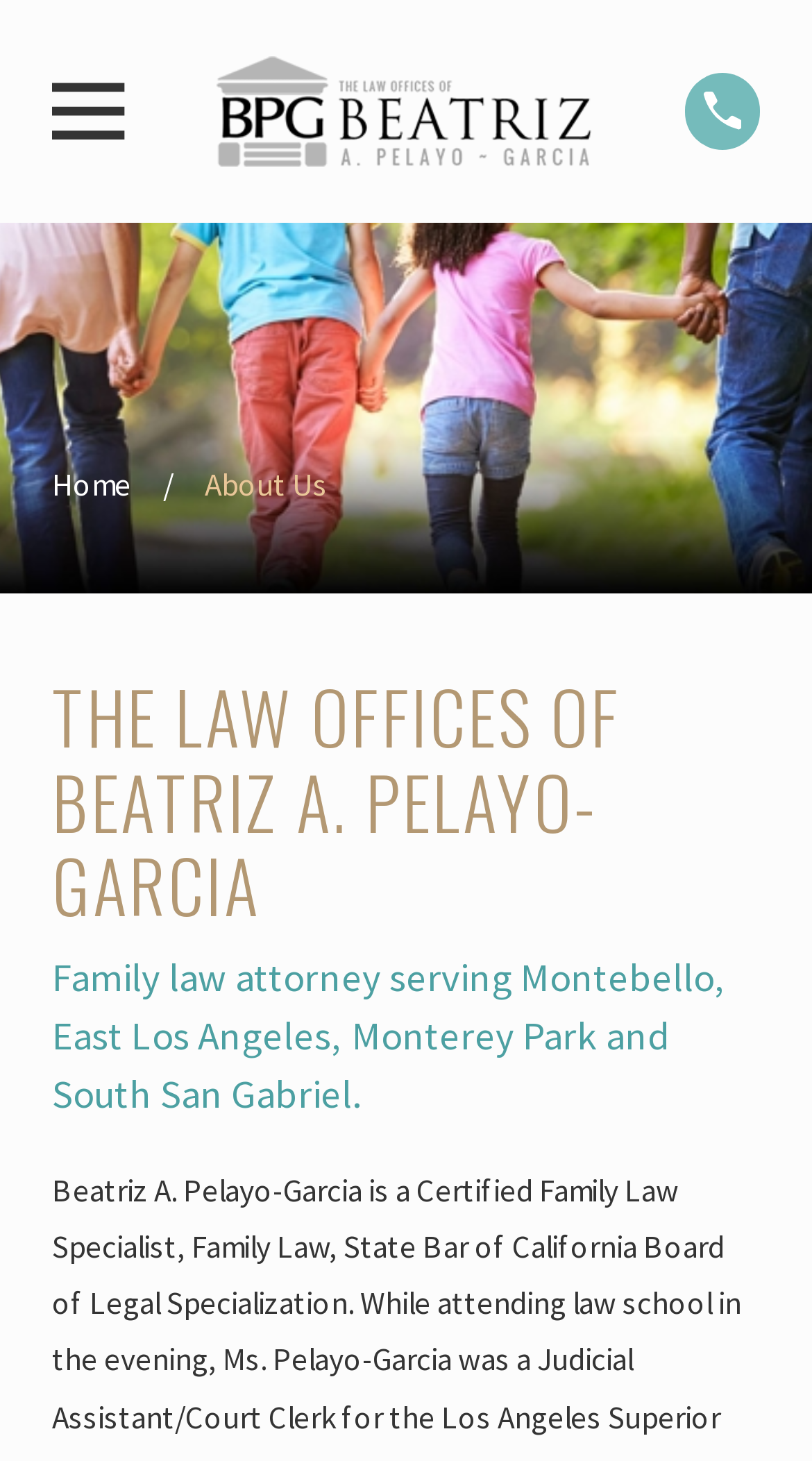What areas does the law office serve?
Answer with a single word or short phrase according to what you see in the image.

Montebello, East Los Angeles, Monterey Park and South San Gabriel